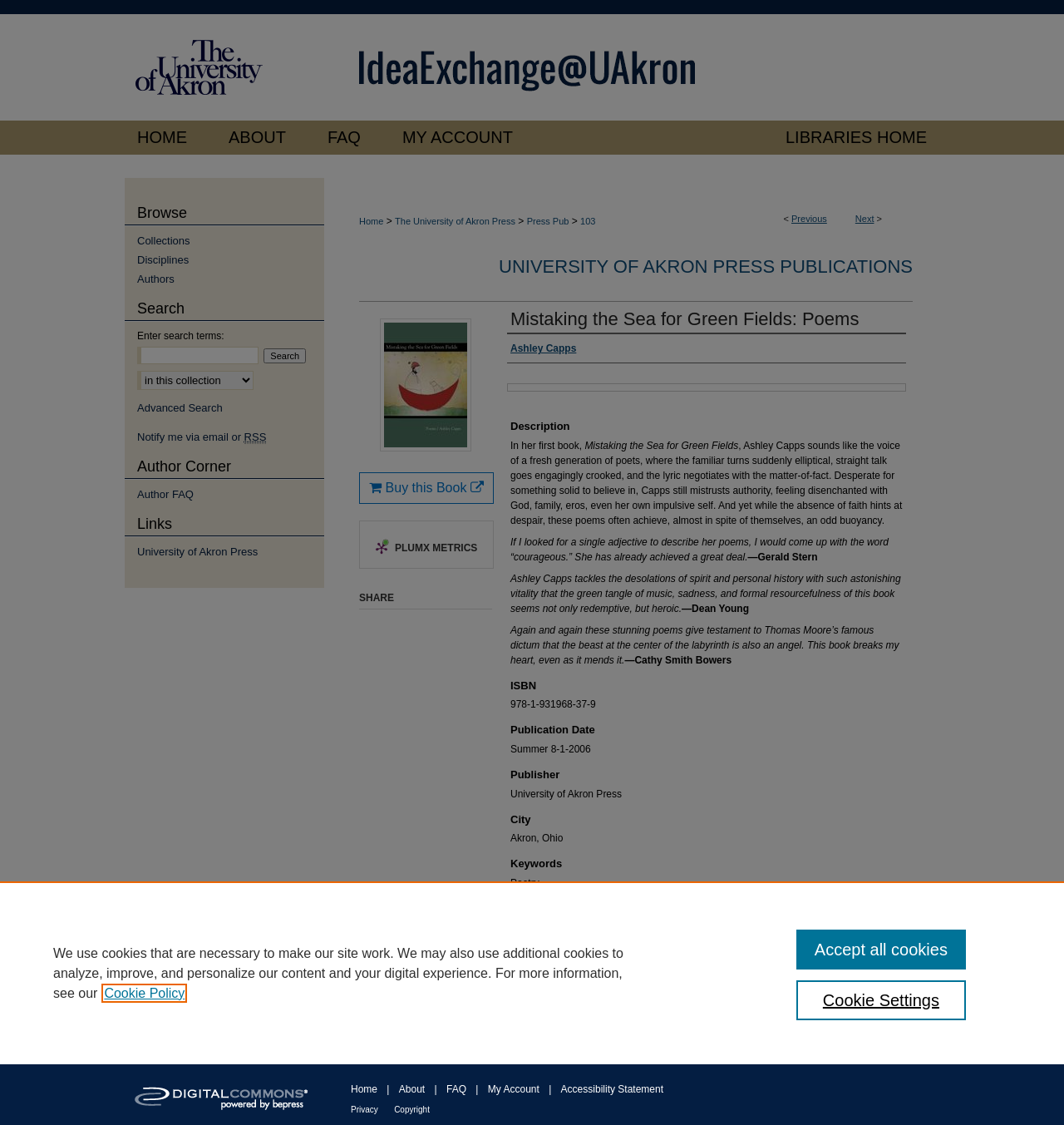Utilize the details in the image to thoroughly answer the following question: What is the publisher of the book?

The publisher of the book can be found in the static text element with the text 'University of Akron Press' which is located under the 'Publisher' heading.